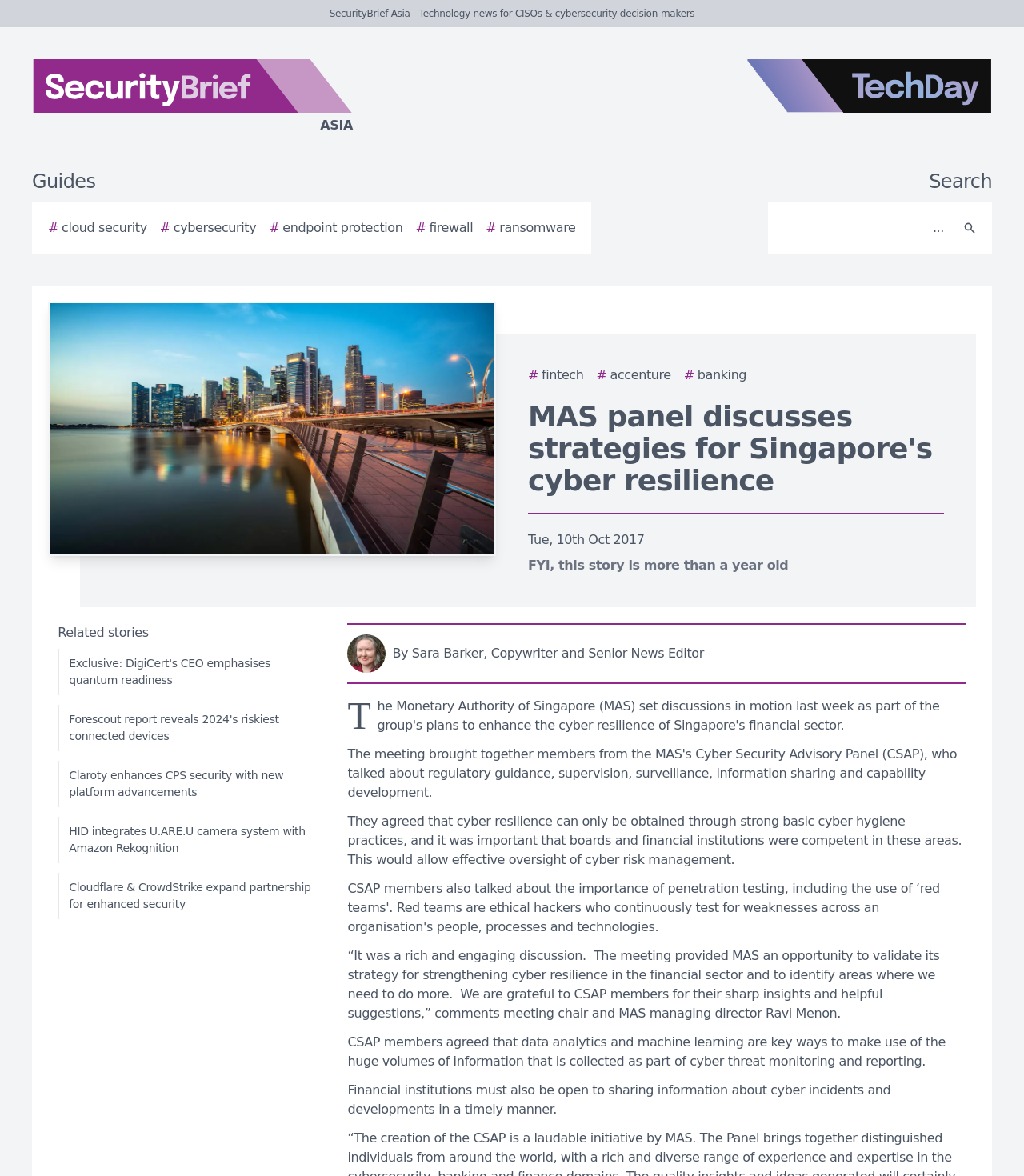Identify the bounding box for the UI element specified in this description: "parent_node: Website name="url"". The coordinates must be four float numbers between 0 and 1, formatted as [left, top, right, bottom].

None